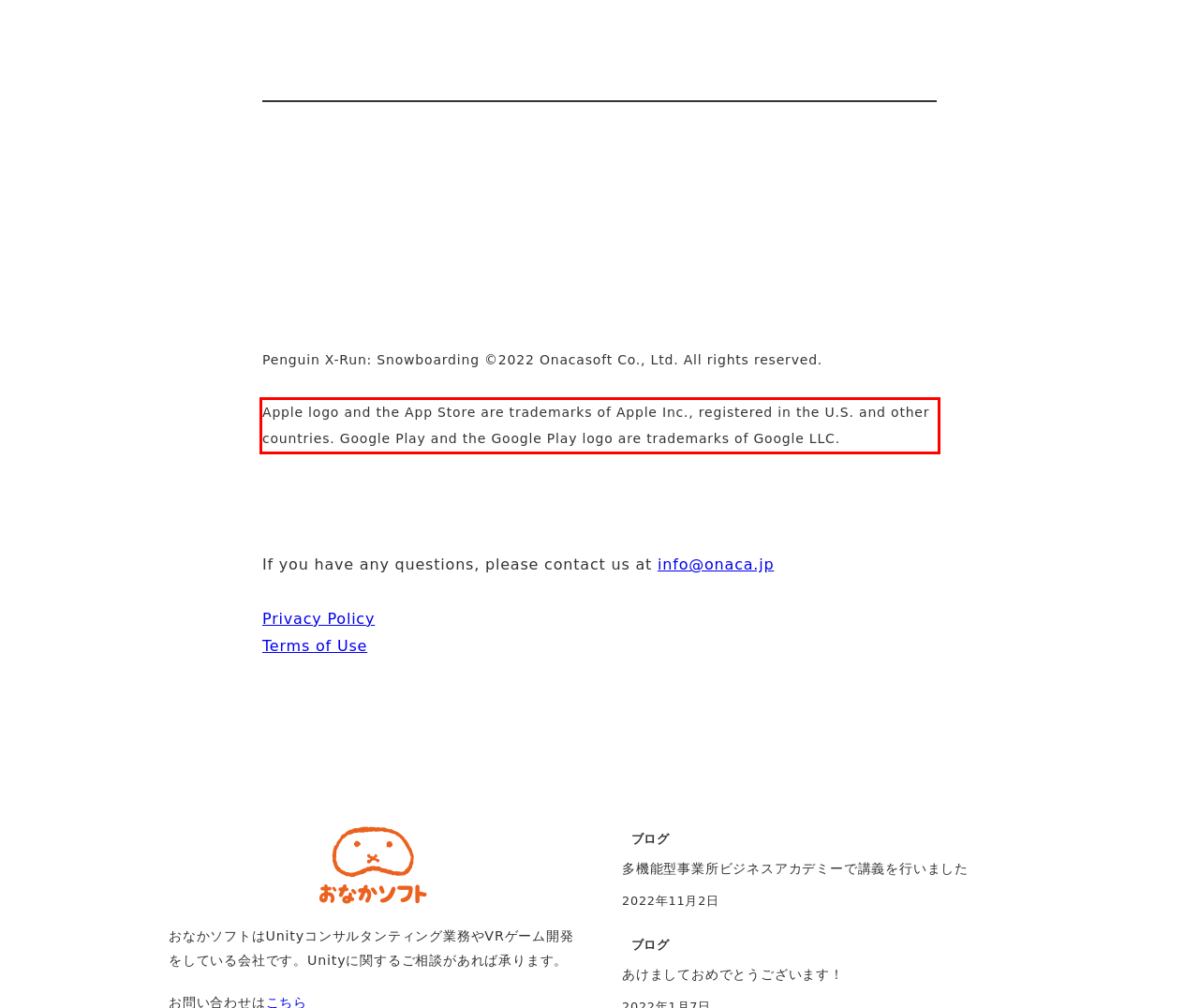Given a screenshot of a webpage with a red bounding box, please identify and retrieve the text inside the red rectangle.

Apple logo and the App Store are trademarks of Apple Inc., registered in the U.S. and other countries. Google Play and the Google Play logo are trademarks of Google LLC.